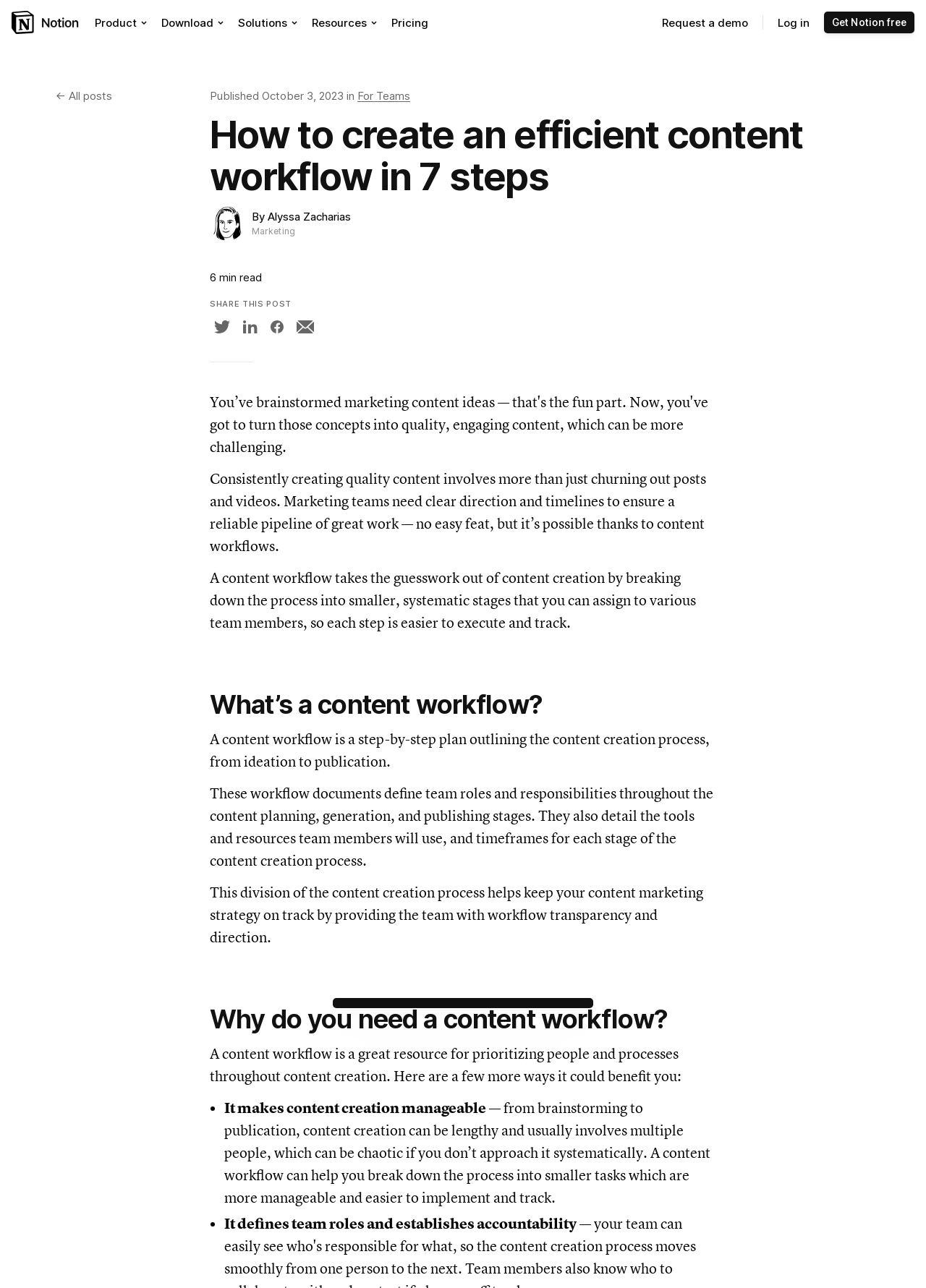What is the main heading displayed on the webpage? Please provide the text.

How to create an efficient content workflow in 7 steps